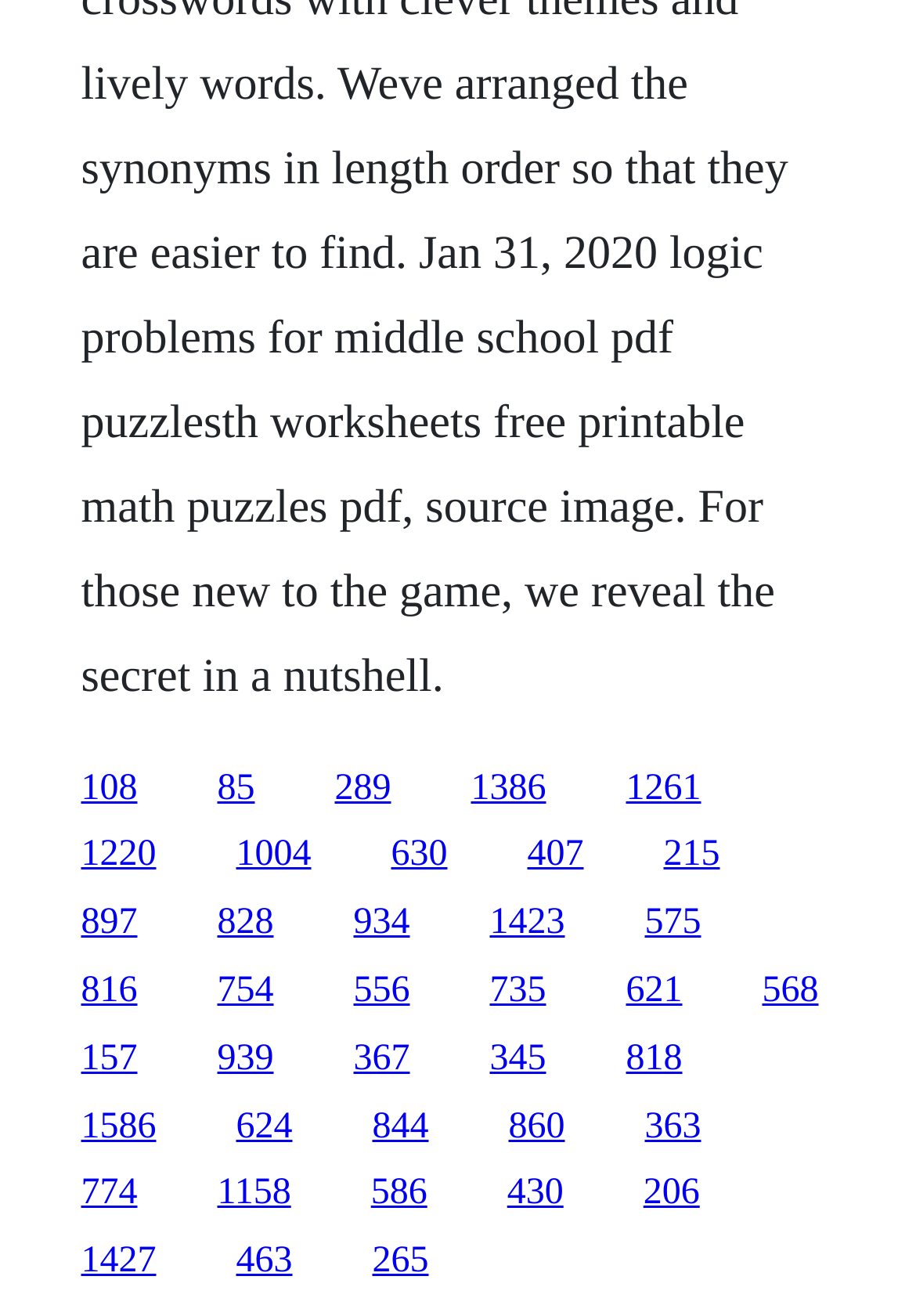Please identify the bounding box coordinates of the clickable region that I should interact with to perform the following instruction: "visit the fifth link". The coordinates should be expressed as four float numbers between 0 and 1, i.e., [left, top, right, bottom].

[0.683, 0.583, 0.765, 0.614]